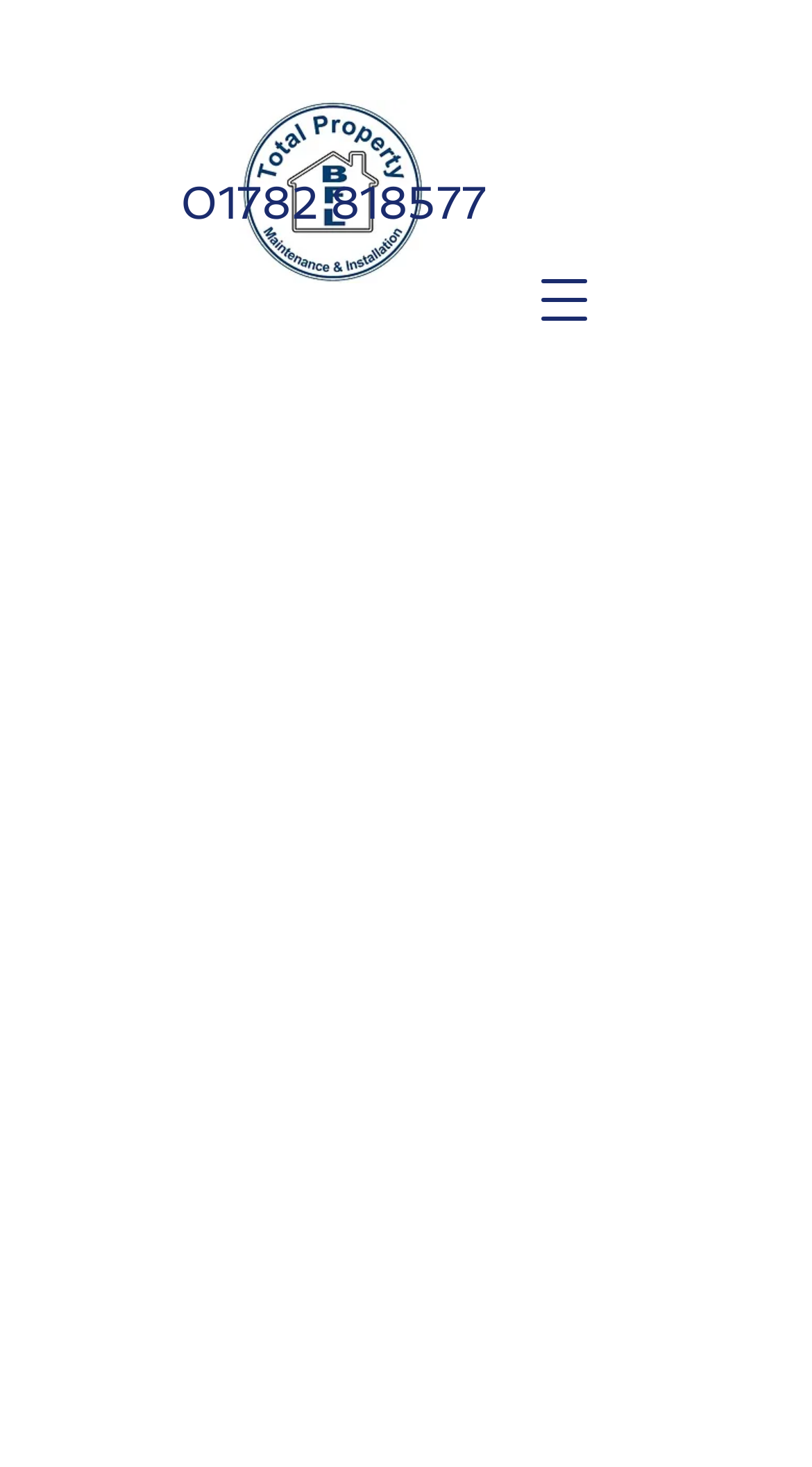What is the company's approach to heating system installation?
Give a thorough and detailed response to the question.

I analyzed the StaticText element that contains the text 'We offer a full design and installation service that is tailor-made to fit the requirements of each individual customer.' This text suggests that the company's approach to heating system installation is customized to meet the specific needs of each customer.